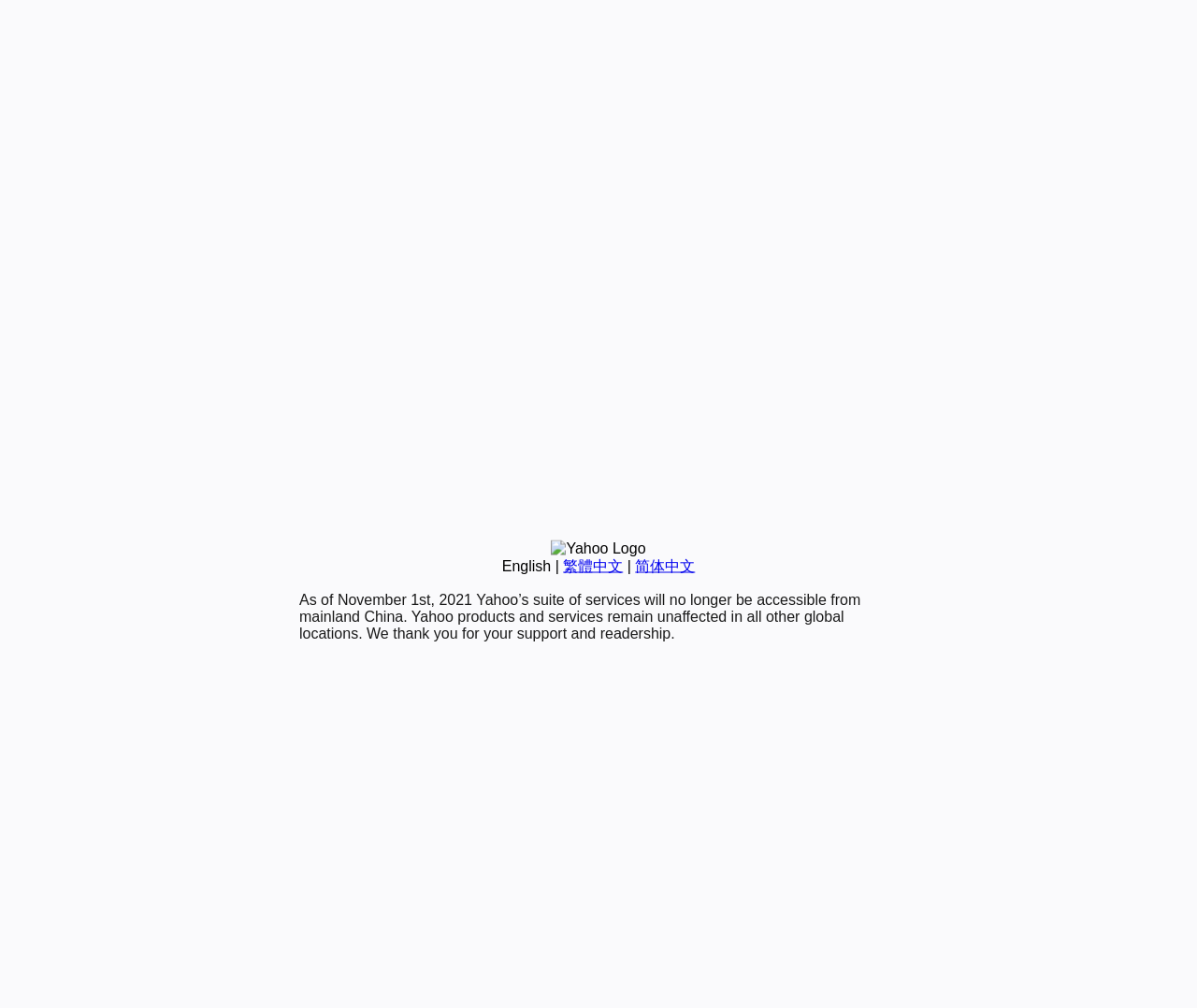Bounding box coordinates are specified in the format (top-left x, top-left y, bottom-right x, bottom-right y). All values are floating point numbers bounded between 0 and 1. Please provide the bounding box coordinate of the region this sentence describes: English

[0.419, 0.553, 0.46, 0.569]